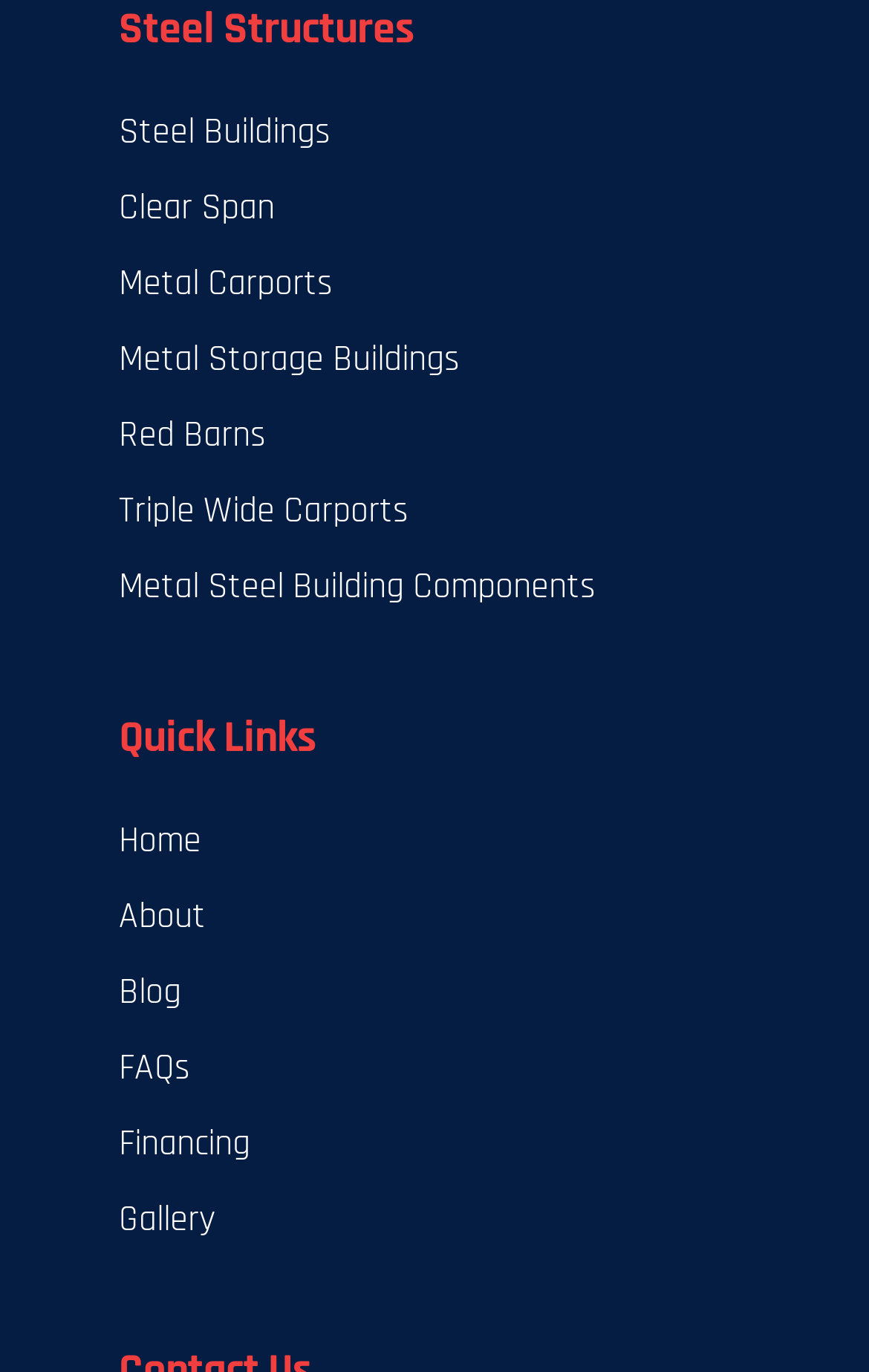Provide the bounding box coordinates of the UI element that matches the description: "Metal Steel Building Components".

[0.137, 0.401, 0.863, 0.456]